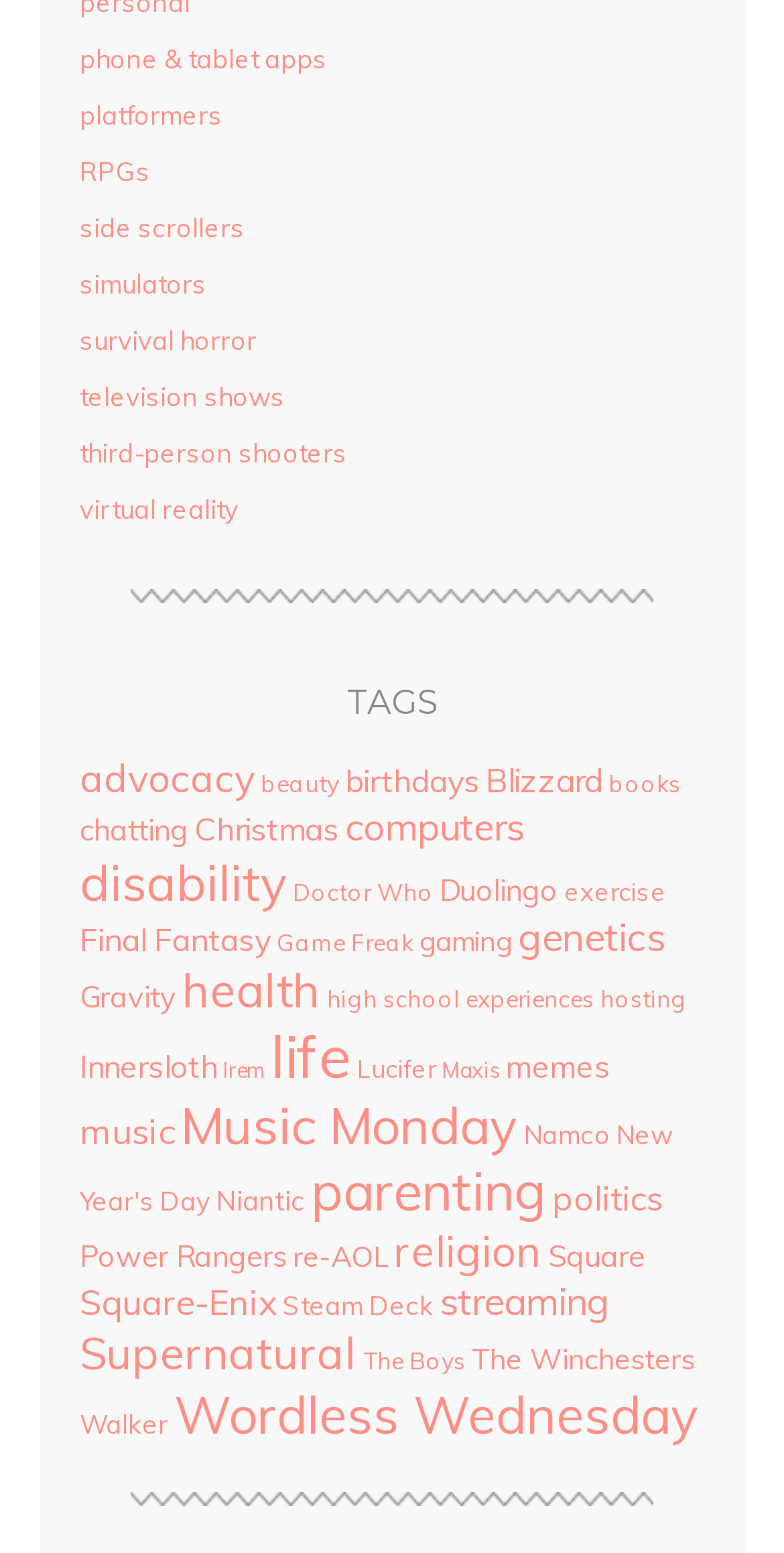Please identify the coordinates of the bounding box for the clickable region that will accomplish this instruction: "View 'TAGS'".

[0.101, 0.441, 0.899, 0.467]